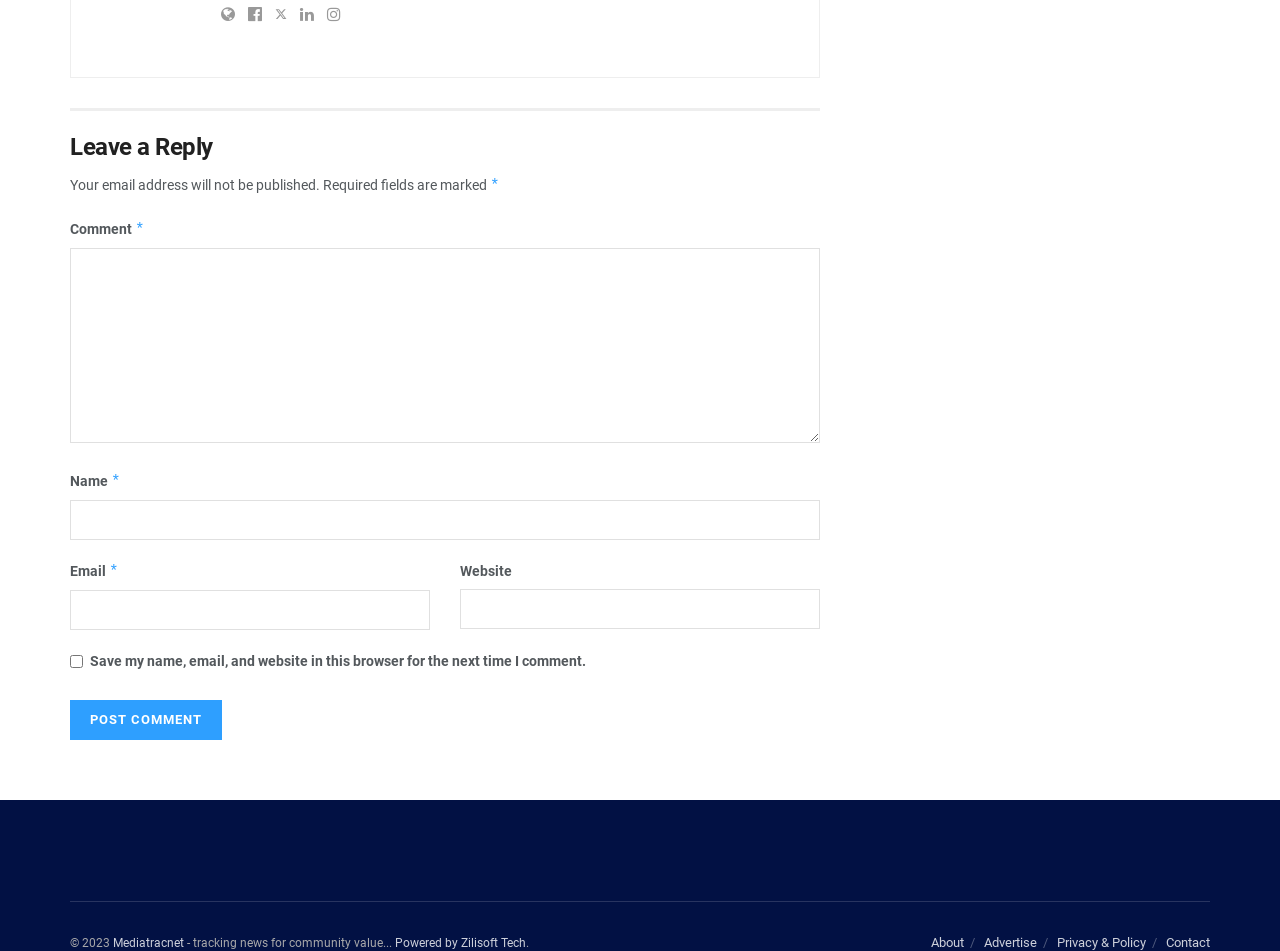Please identify the bounding box coordinates of the area that needs to be clicked to fulfill the following instruction: "Visit the about page."

[0.727, 0.983, 0.753, 0.999]